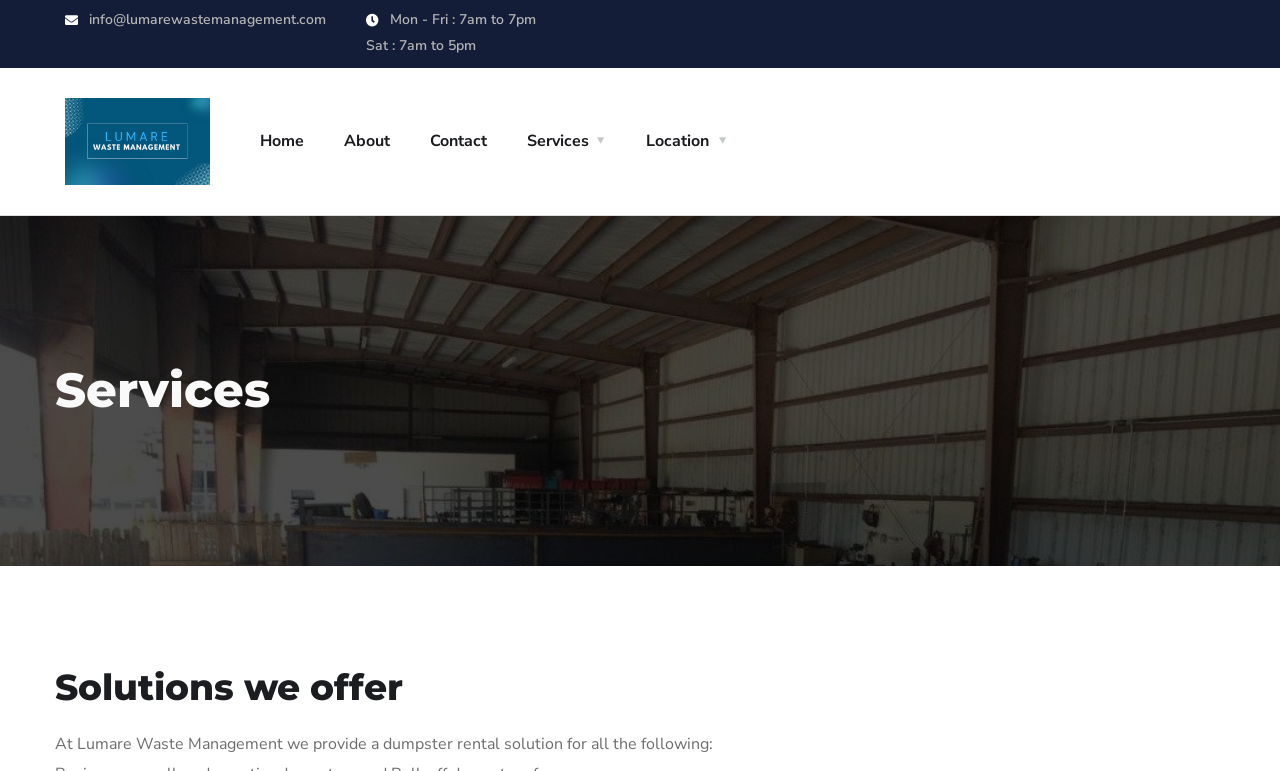What is the purpose of the company?
Refer to the image and give a detailed answer to the question.

I found the purpose of the company by looking at the StaticText element with the text 'At Lumare Waste Management we provide a dumpster rental solution for all the following:' which is located in the middle of the webpage.